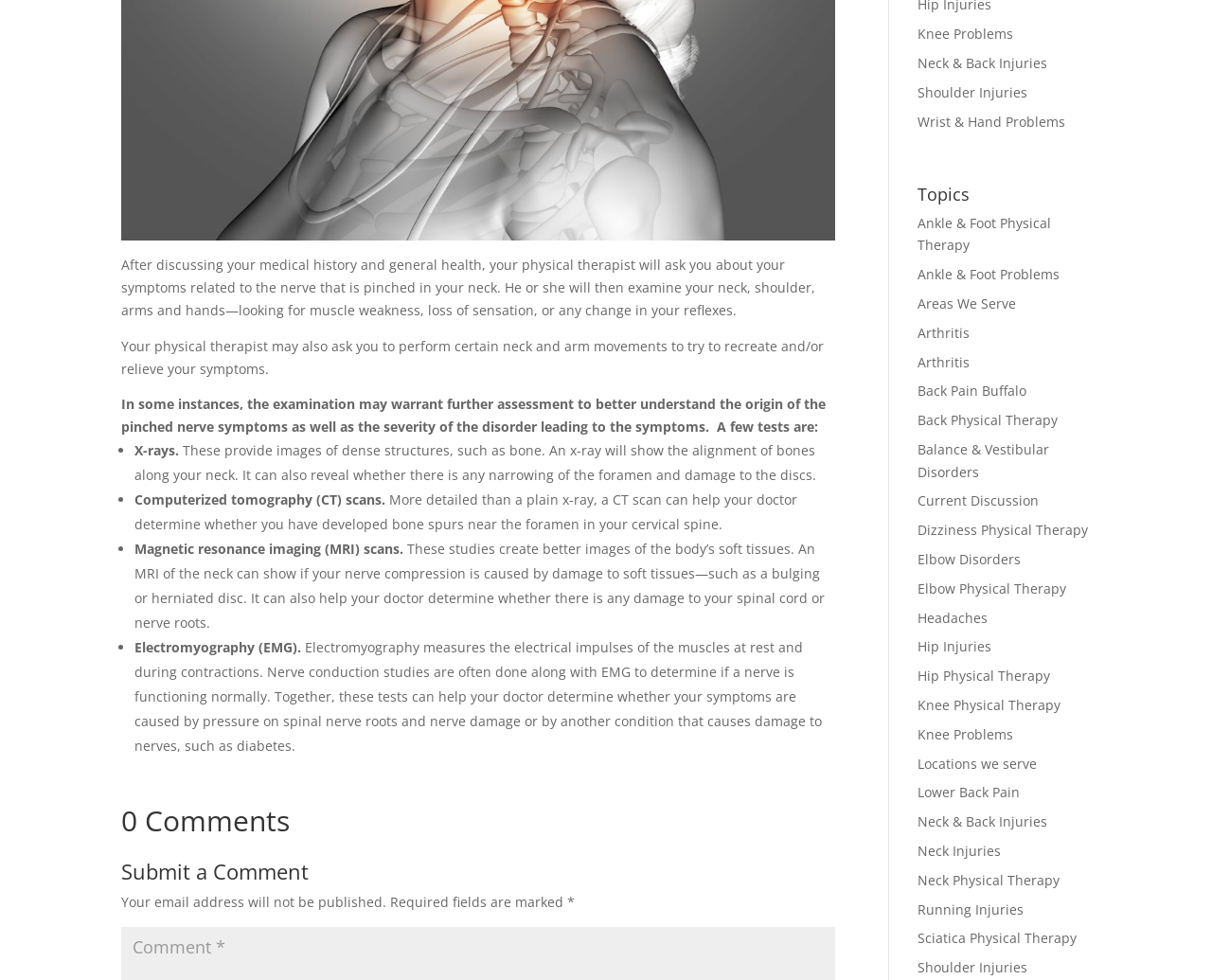Answer the question in a single word or phrase:
What is the purpose of the 'Submit a Comment' section?

Allow users to comment